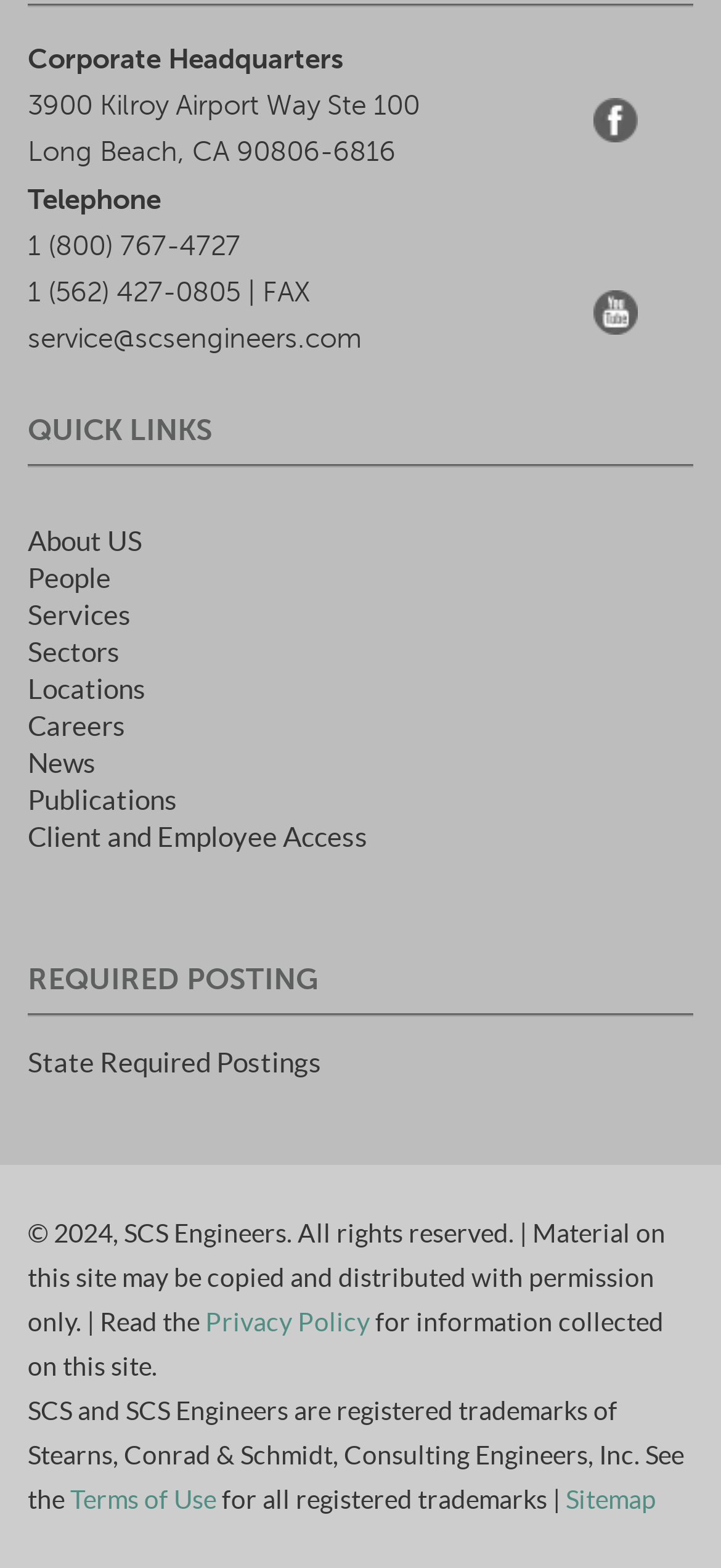Please determine the bounding box coordinates of the element's region to click in order to carry out the following instruction: "View the 'State Required Postings'". The coordinates should be four float numbers between 0 and 1, i.e., [left, top, right, bottom].

[0.038, 0.667, 0.446, 0.688]